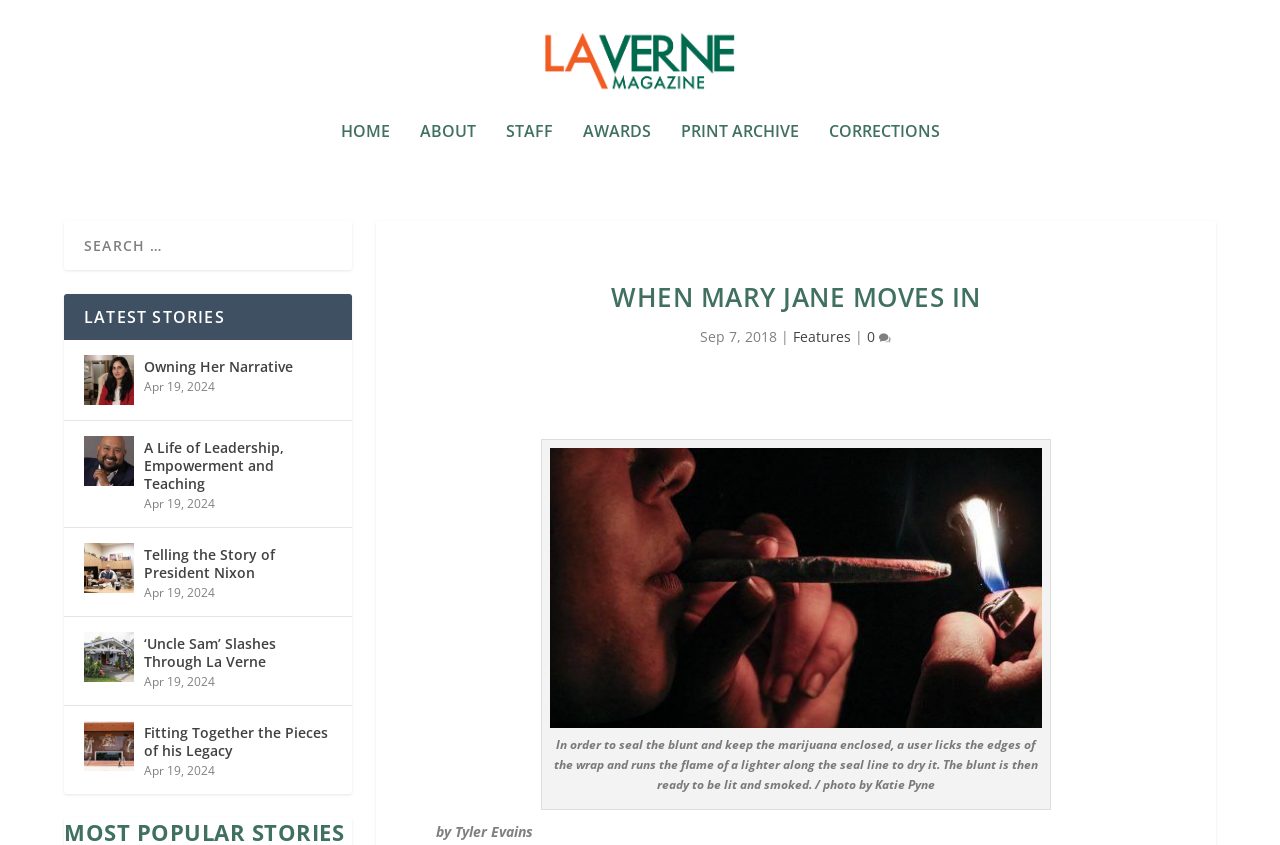Could you determine the bounding box coordinates of the clickable element to complete the instruction: "view latest stories"? Provide the coordinates as four float numbers between 0 and 1, i.e., [left, top, right, bottom].

[0.05, 0.347, 0.275, 0.401]